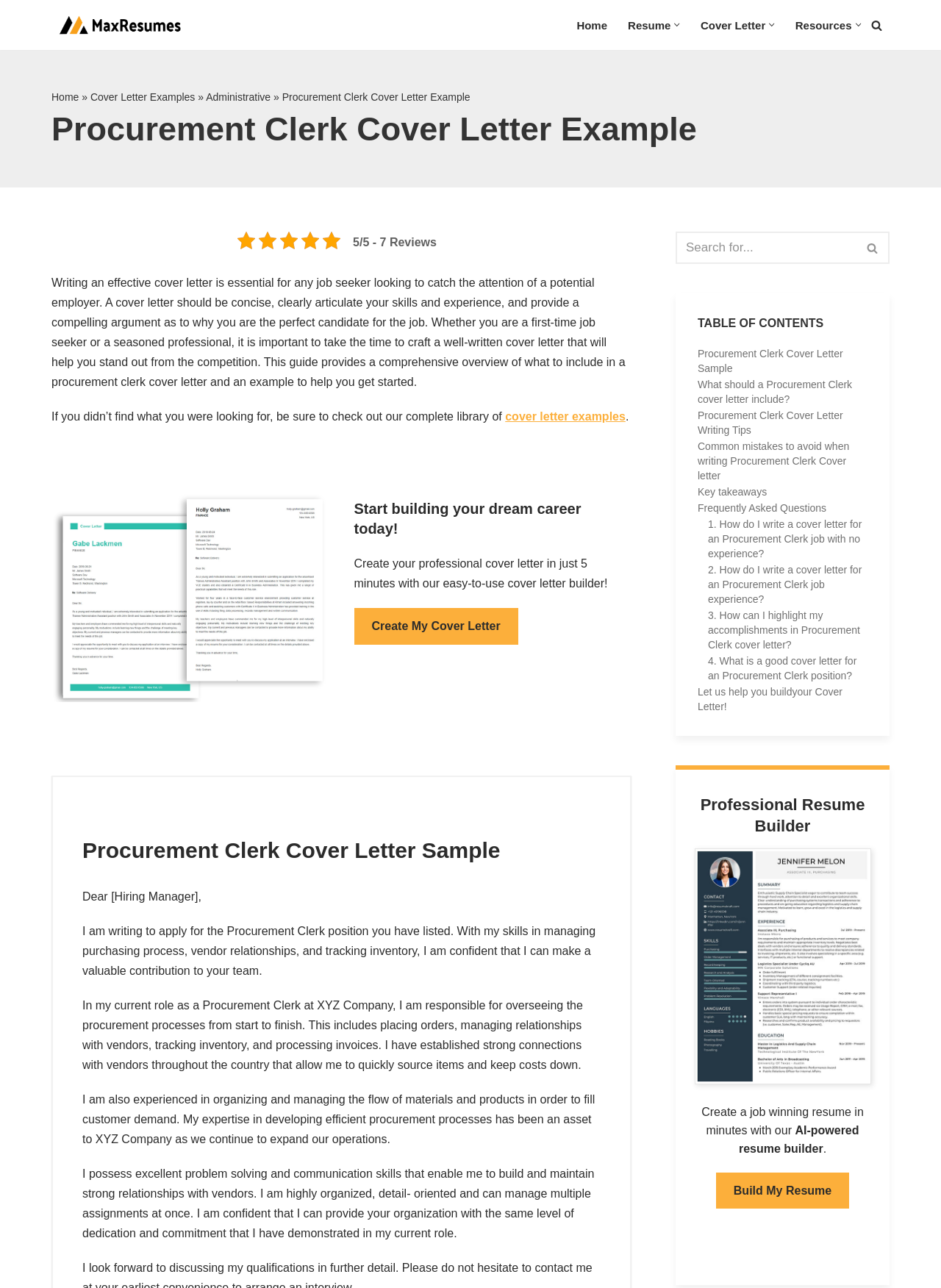Find the bounding box coordinates for the area that must be clicked to perform this action: "Build a resume with the 'Build My Resume' button".

[0.761, 0.91, 0.902, 0.938]